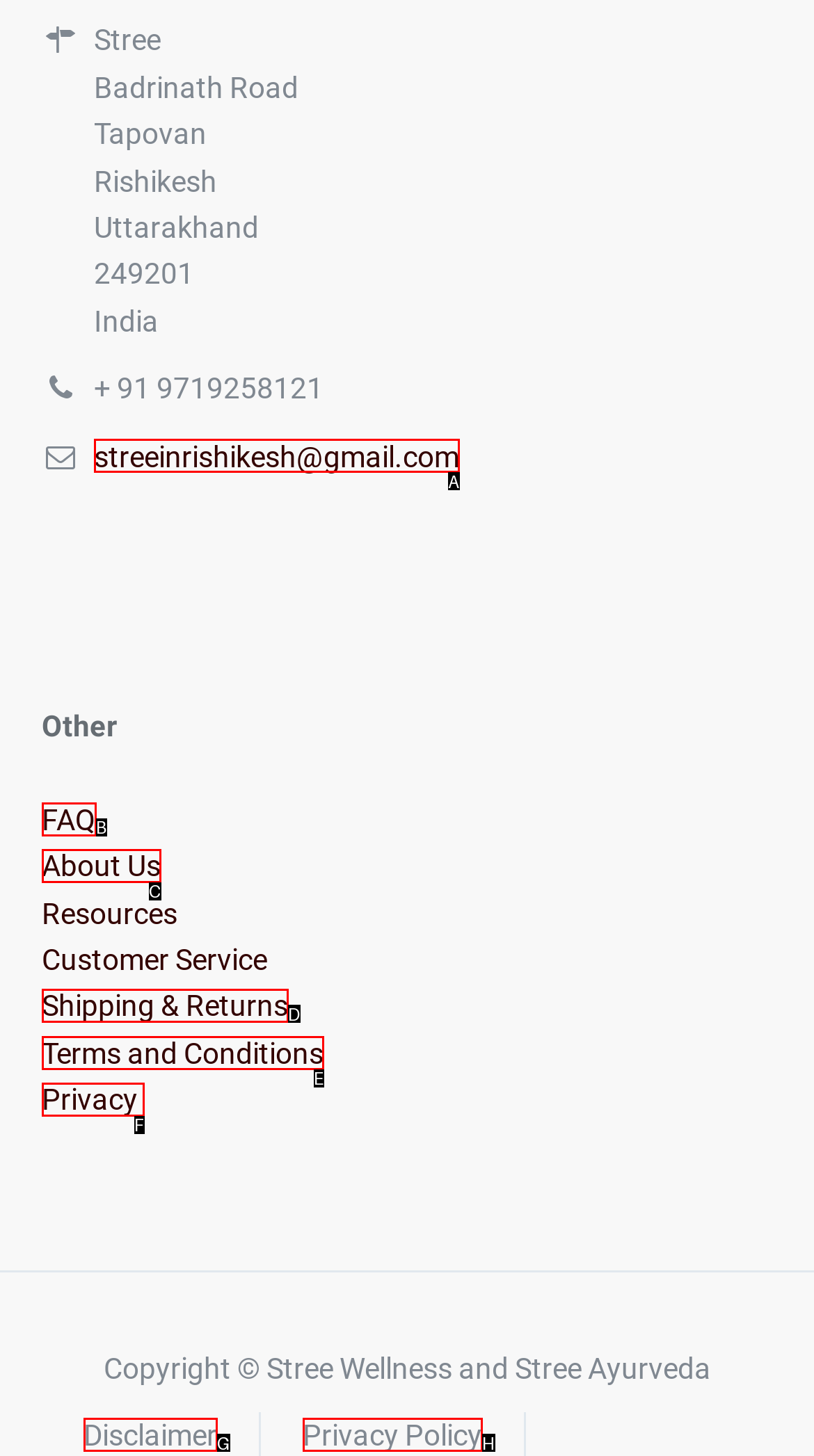Identify the HTML element you need to click to achieve the task: Read disclaimer. Respond with the corresponding letter of the option.

G